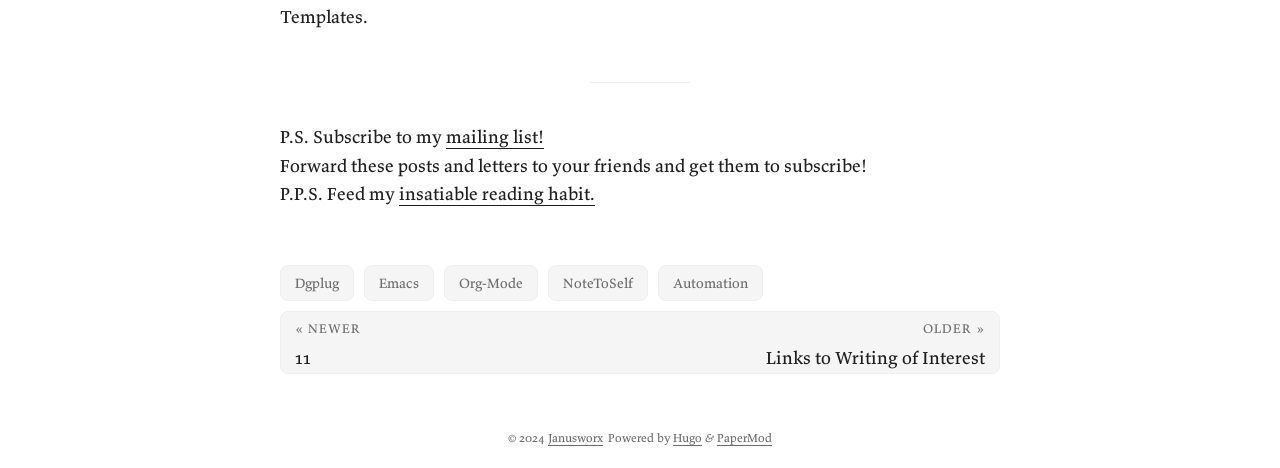What is the purpose of the links in the footer?
Please provide a comprehensive answer based on the visual information in the image.

The links in the footer, such as 'Dgplug', 'Emacs', 'Org-Mode', etc., are likely used for navigation to other related webpages or resources. Their placement in the footer suggests that they are secondary navigation links.